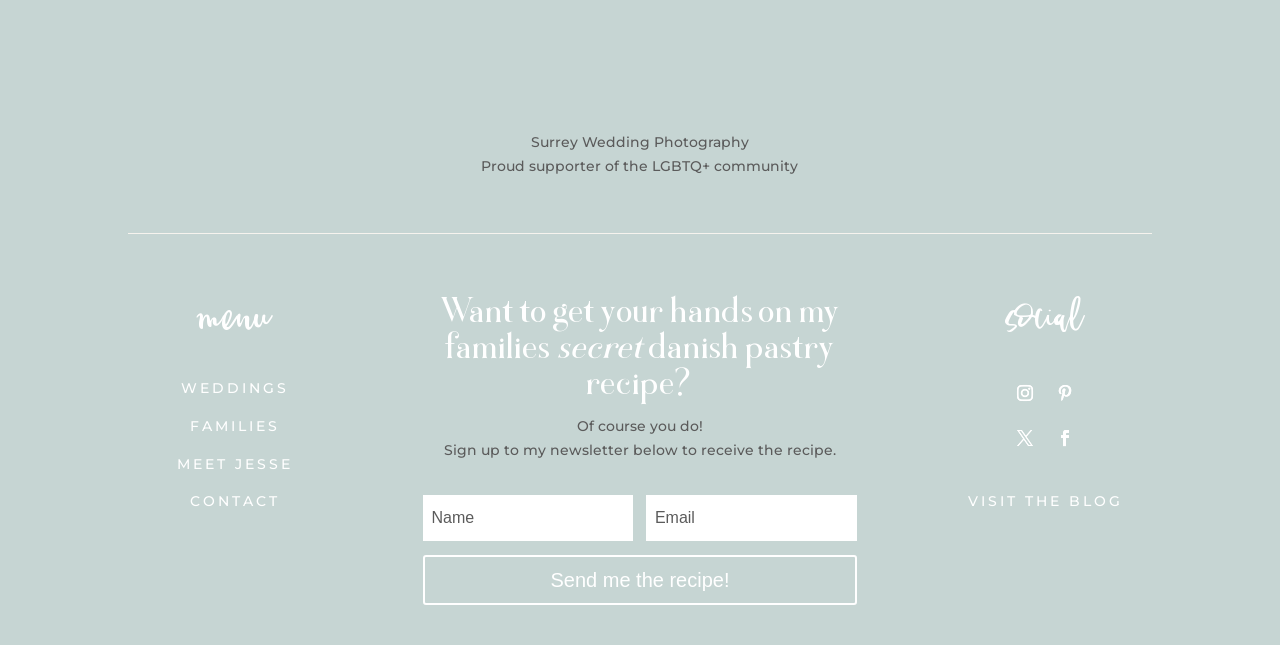Please identify the bounding box coordinates of the element on the webpage that should be clicked to follow this instruction: "Click on the Whosoever link". The bounding box coordinates should be given as four float numbers between 0 and 1, formatted as [left, top, right, bottom].

None